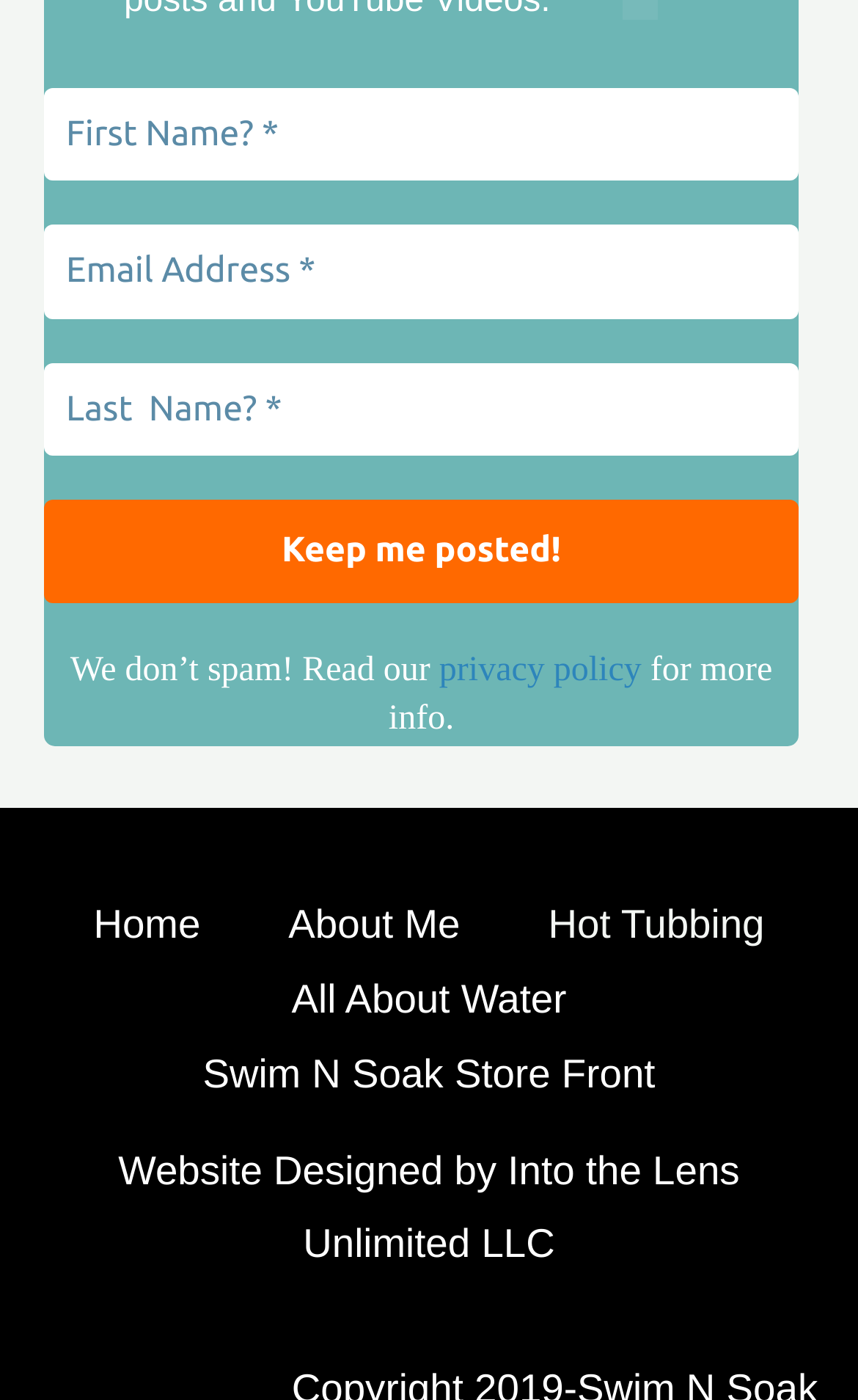Please specify the bounding box coordinates of the region to click in order to perform the following instruction: "Click 'About Me' link".

[0.285, 0.634, 0.588, 0.687]